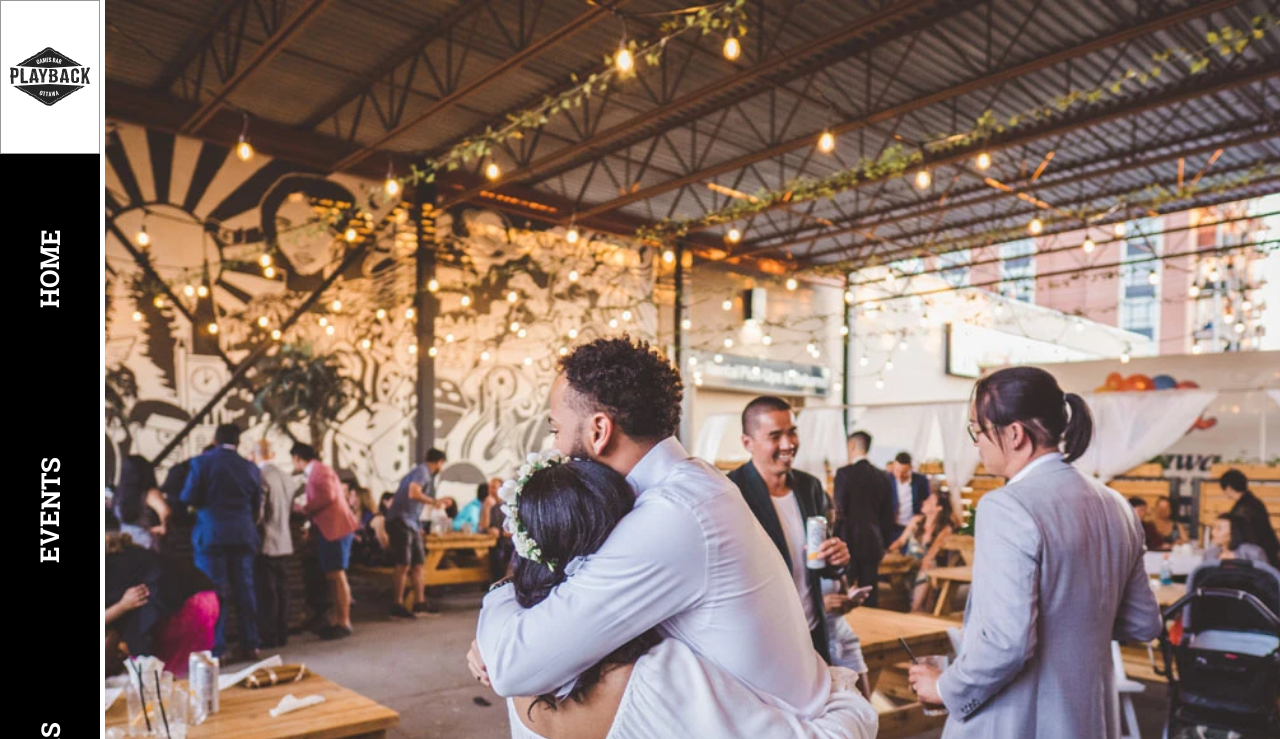Calculate the bounding box coordinates for the UI element based on the following description: "HOME". Ensure the coordinates are four float numbers between 0 and 1, i.e., [left, top, right, bottom].

[0.014, 0.296, 0.064, 0.432]